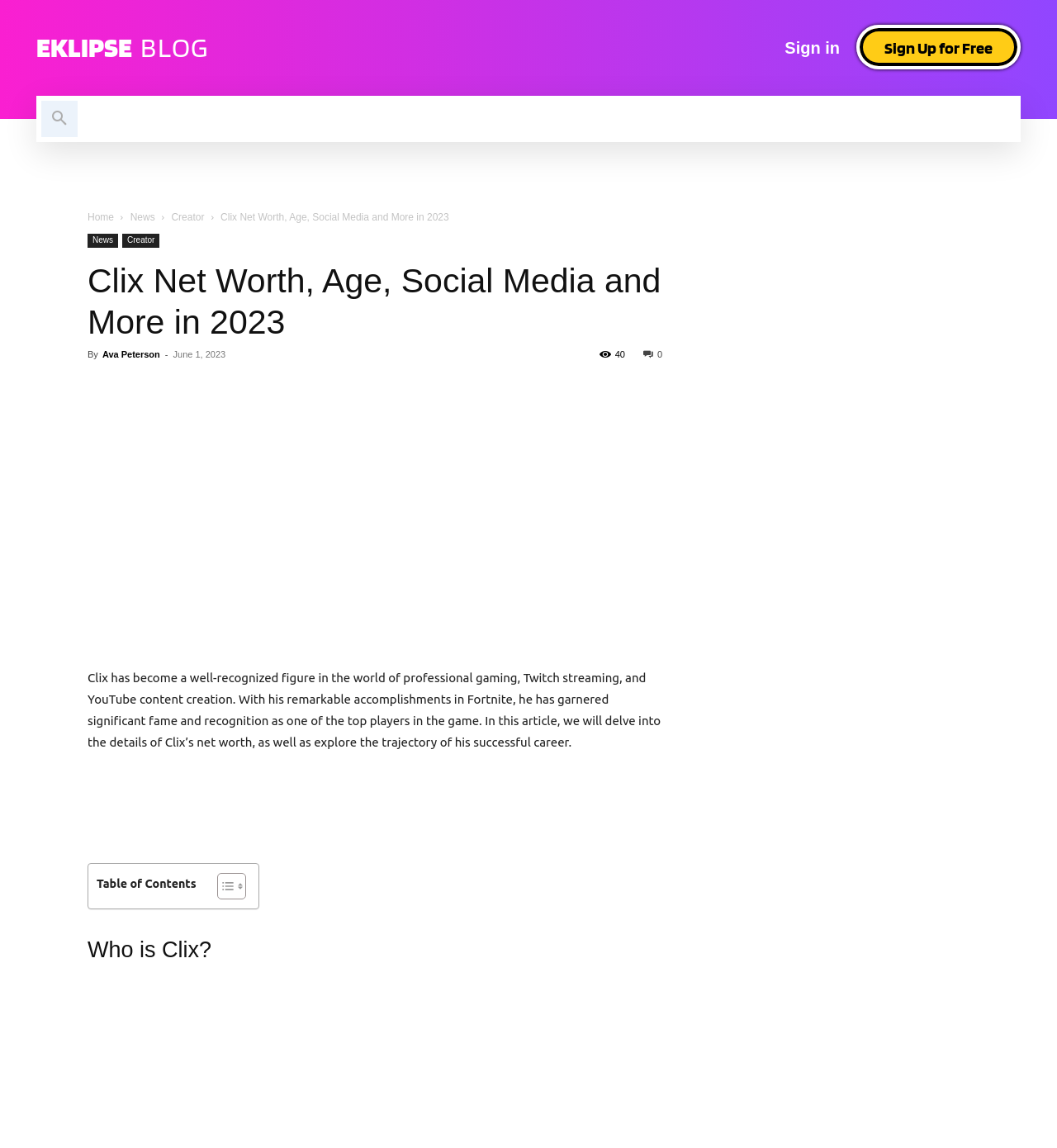Determine the bounding box coordinates for the clickable element to execute this instruction: "Go to home page". Provide the coordinates as four float numbers between 0 and 1, i.e., [left, top, right, bottom].

[0.095, 0.083, 0.172, 0.124]